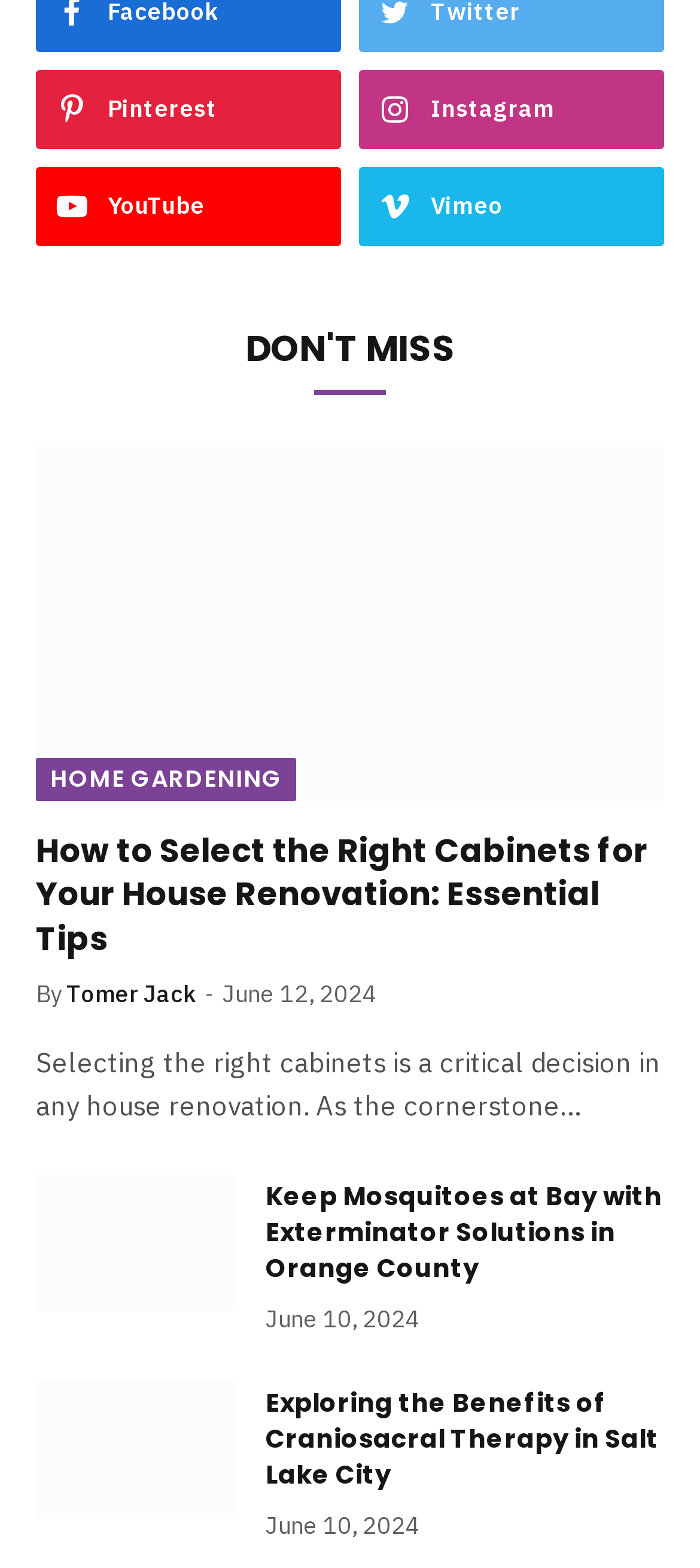Locate the bounding box coordinates of the element to click to perform the following action: 'Read article about Right Cabinets for Your House Renovation'. The coordinates should be given as four float values between 0 and 1, in the form of [left, top, right, bottom].

[0.051, 0.285, 0.949, 0.51]